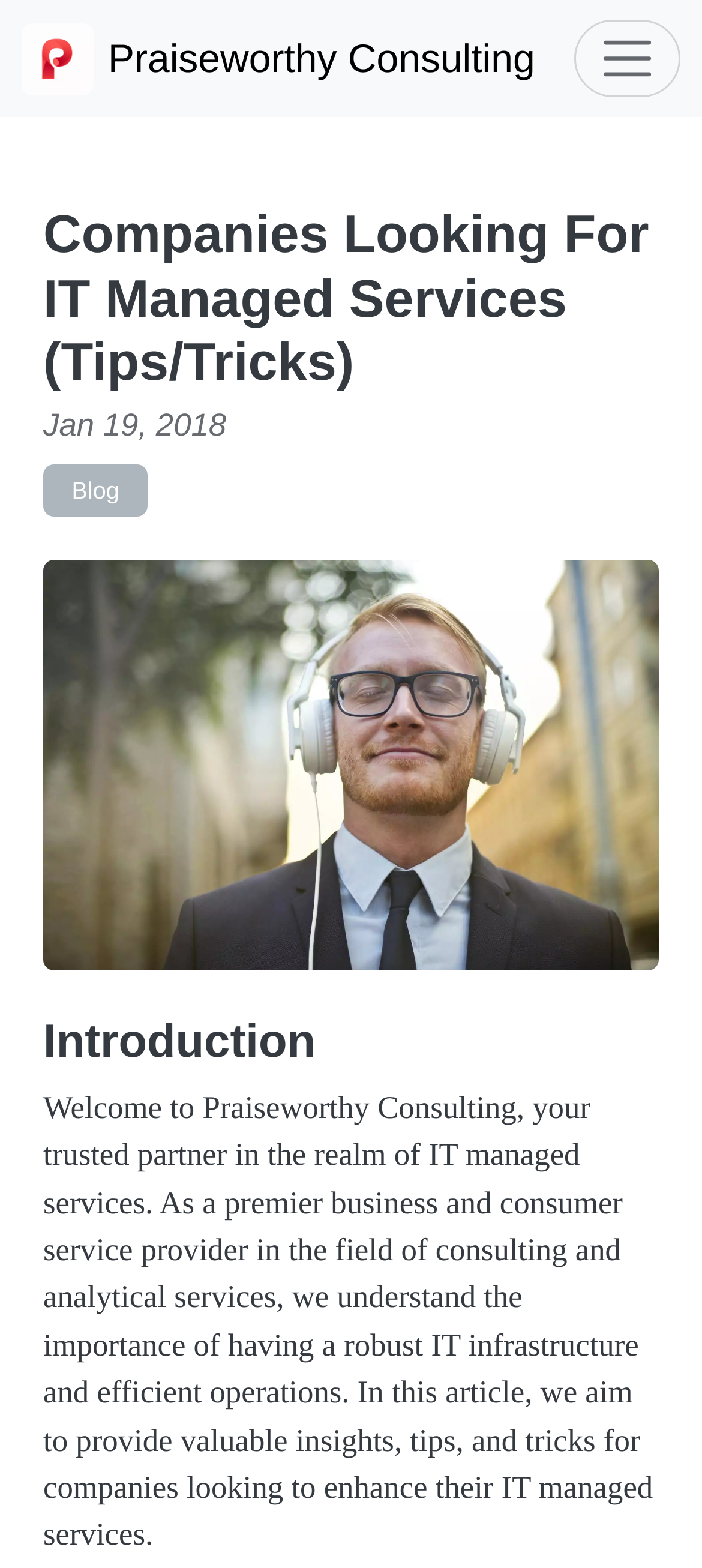Identify the bounding box coordinates for the UI element that matches this description: "Toggle navigation".

None